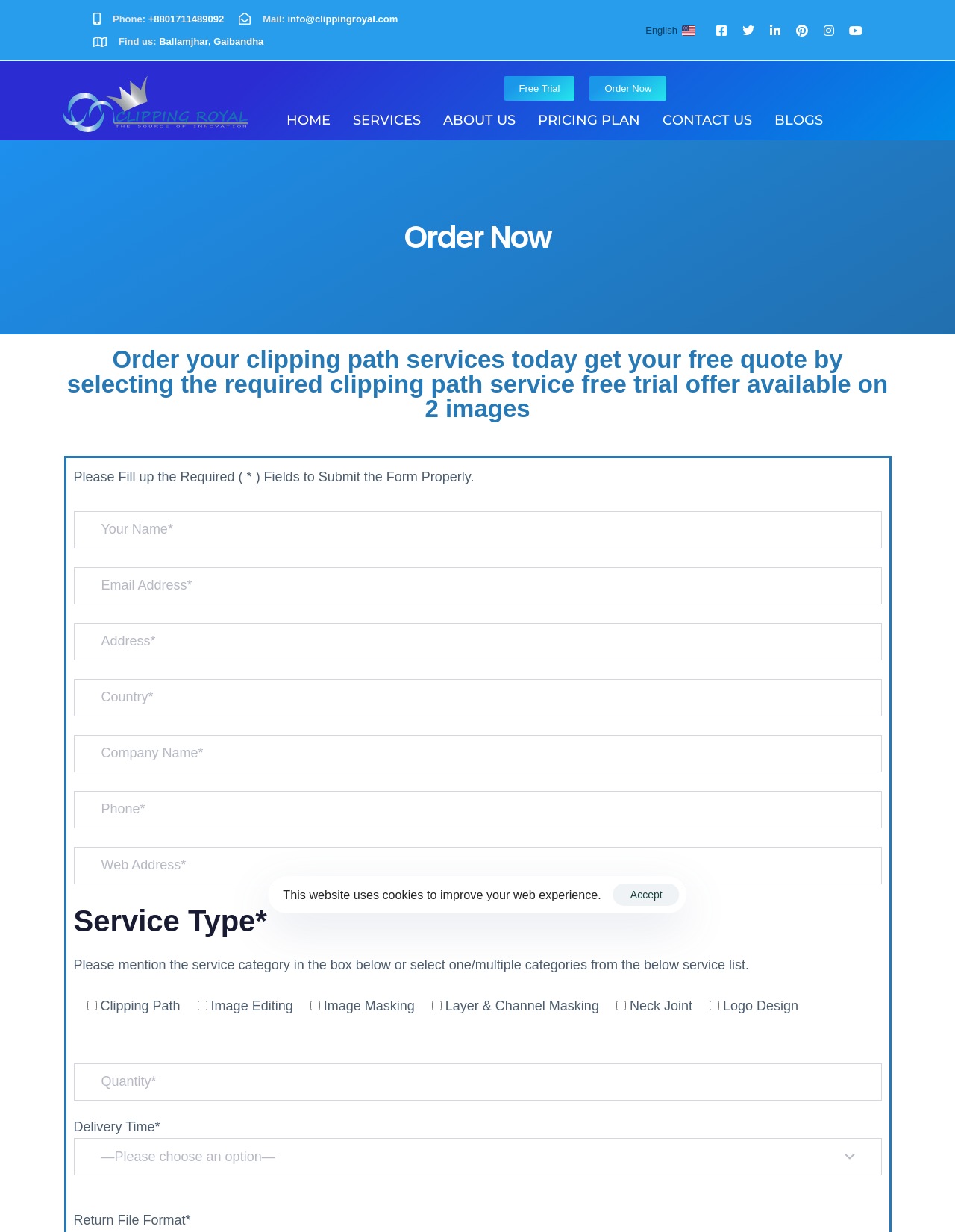Given the element description Privacy Policy, identify the bounding box coordinates for the UI element on the webpage screenshot. The format should be (top-left x, top-left y, bottom-right x, bottom-right y), with values between 0 and 1.

[0.383, 0.496, 0.471, 0.508]